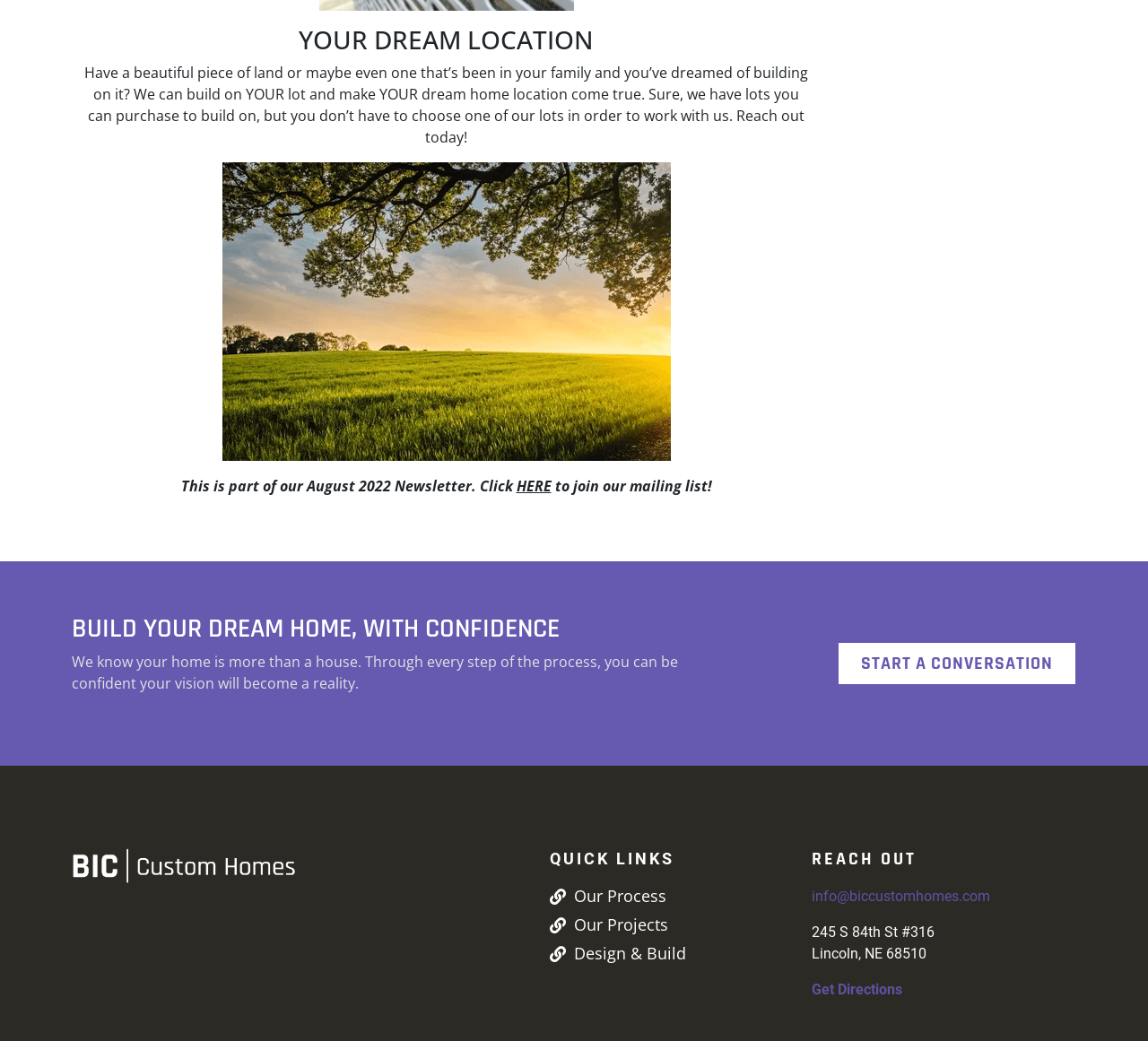Use a single word or phrase to answer the question:
What is the topic of the August 2022 Newsletter?

Building on your lot